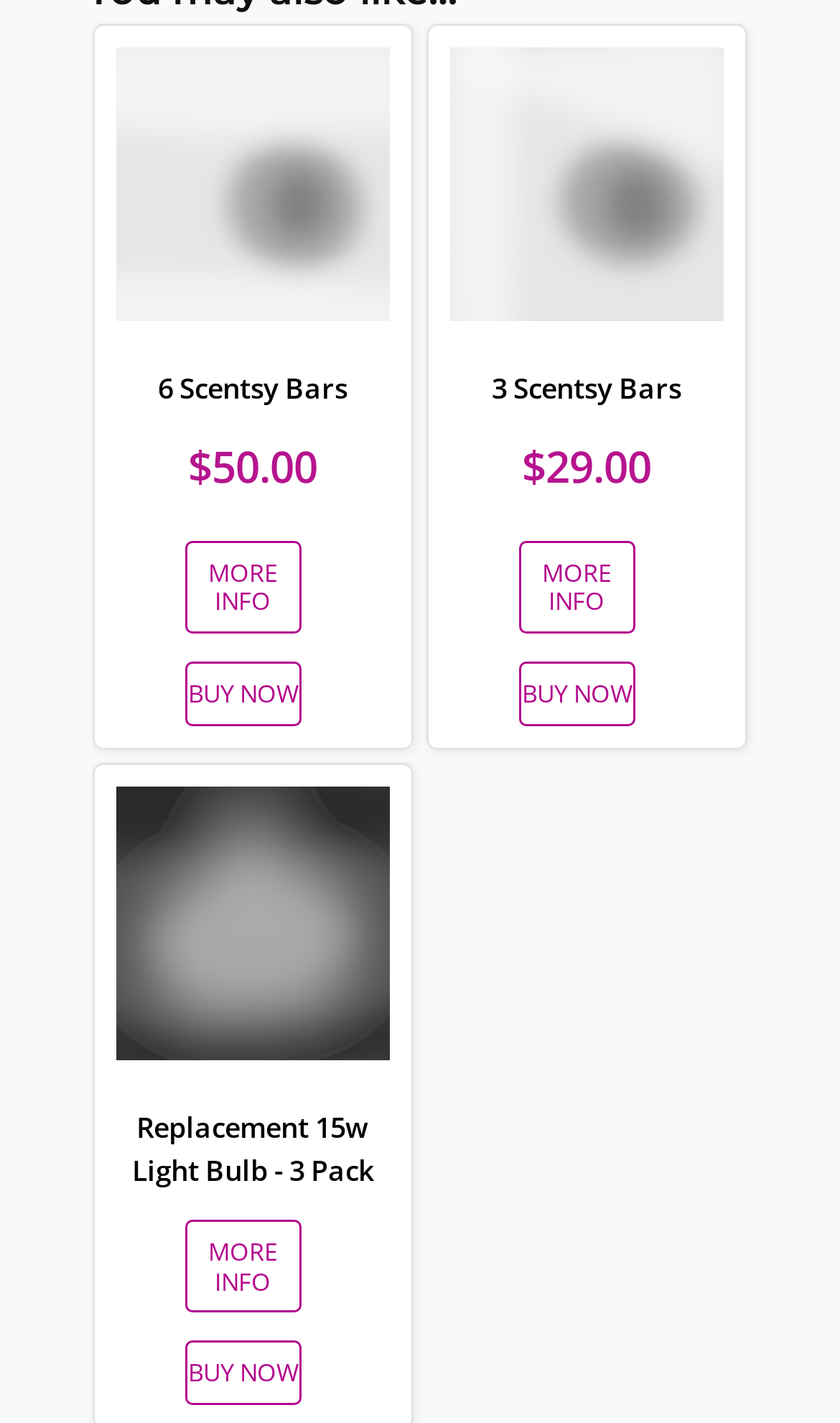How many products are displayed on this page?
Give a detailed and exhaustive answer to the question.

I counted the number of product links on the page, each with an image, heading, and price. There are four such product links, so I concluded that there are 4 products displayed on this page.